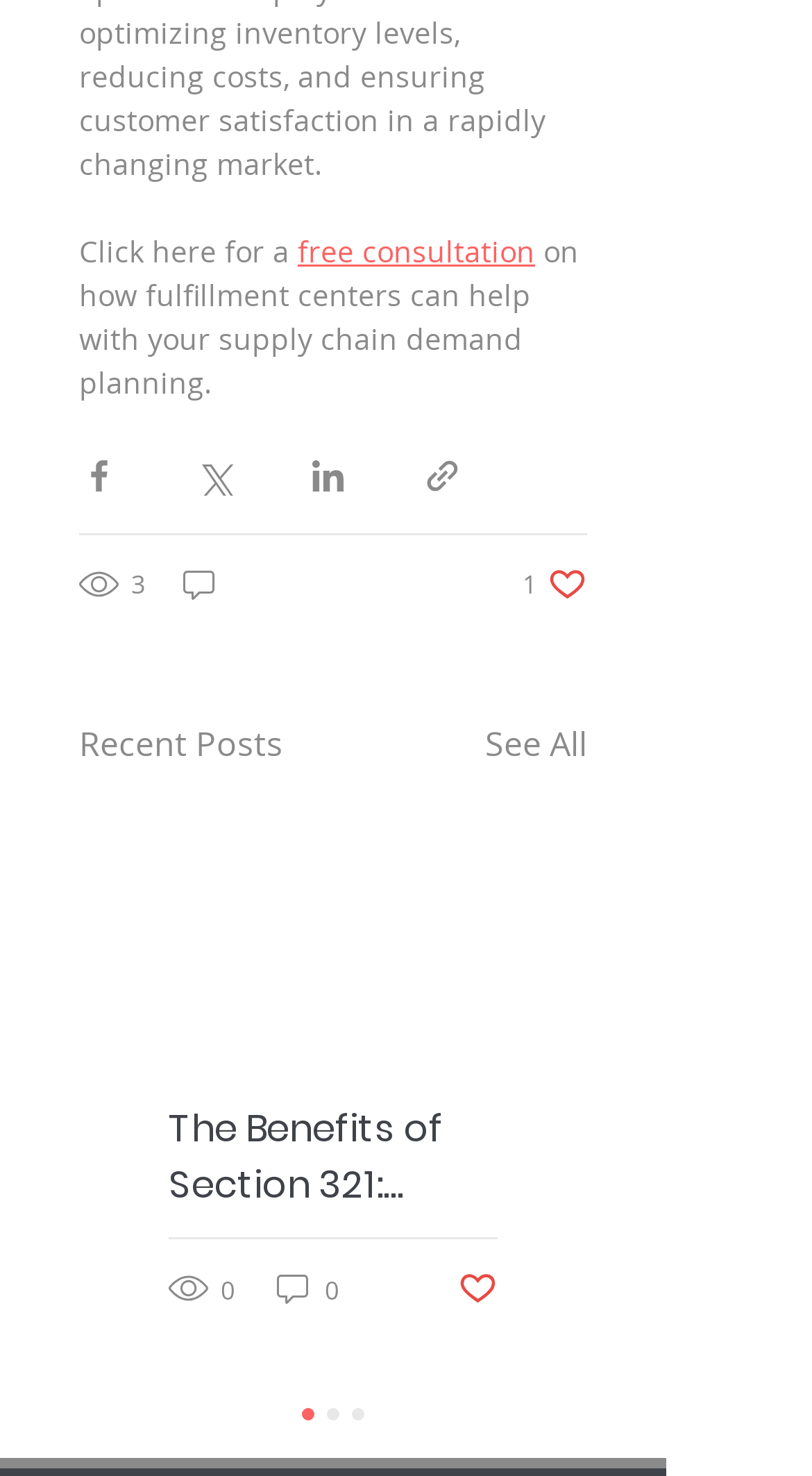Locate the bounding box coordinates of the area to click to fulfill this instruction: "Share via Facebook". The bounding box should be presented as four float numbers between 0 and 1, in the order [left, top, right, bottom].

[0.097, 0.309, 0.146, 0.336]